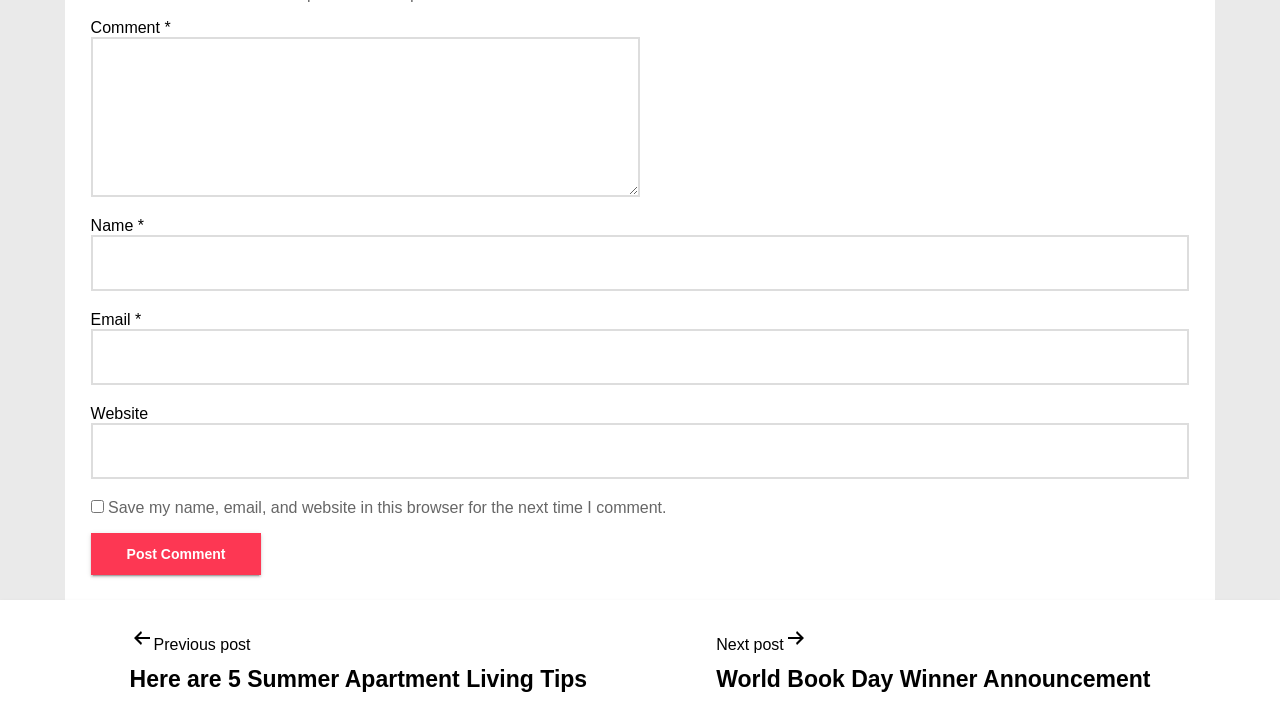Identify the bounding box for the element characterized by the following description: "parent_node: Name * name="author"".

[0.071, 0.325, 0.929, 0.403]